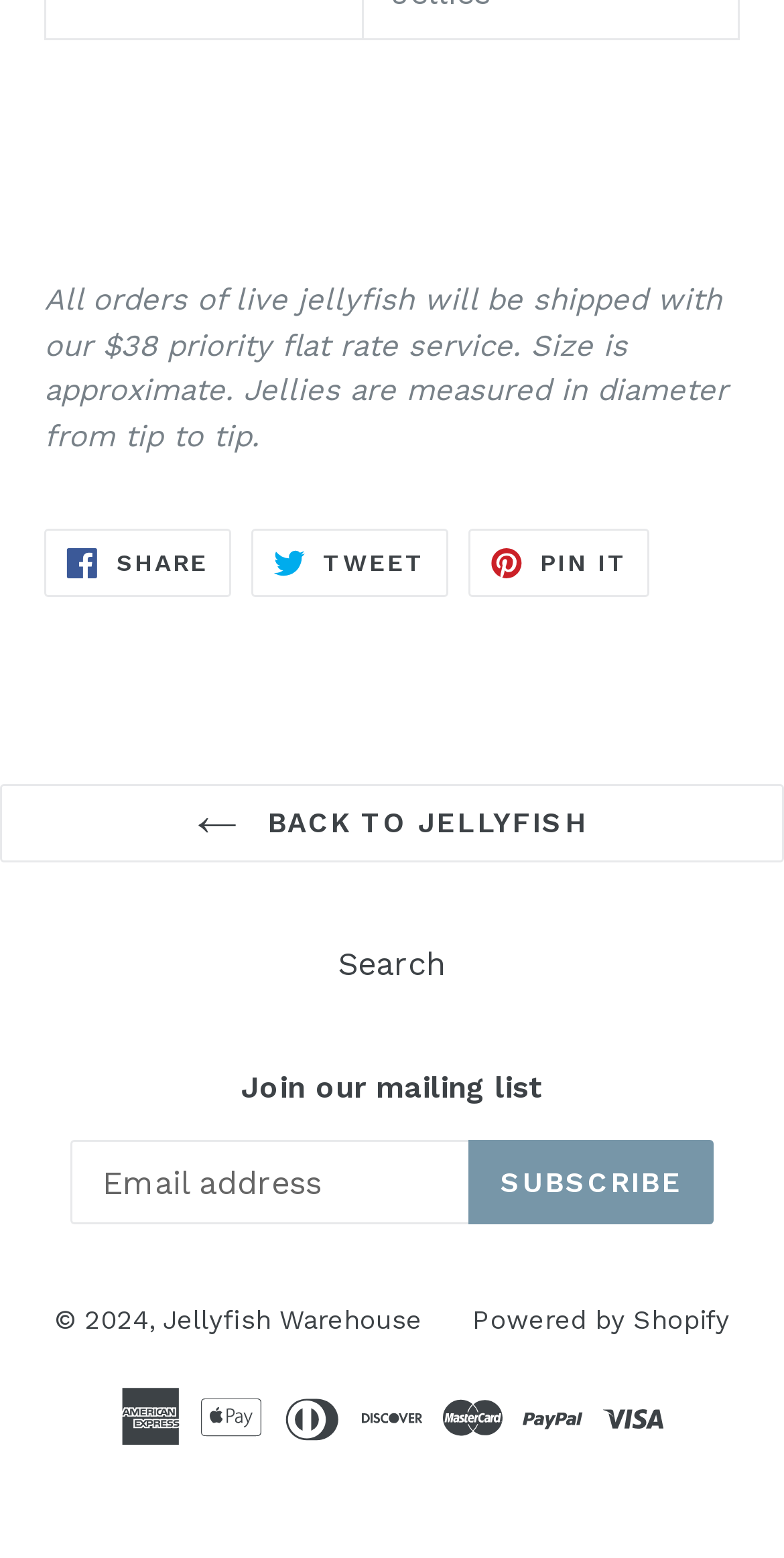Please provide a comprehensive response to the question below by analyzing the image: 
How do you measure the size of jellies?

The size of jellies is measured in diameter from tip to tip, as stated in the text 'Size is approximate. Jellies are measured in diameter from tip to tip.' which is located below the shipping rate information.